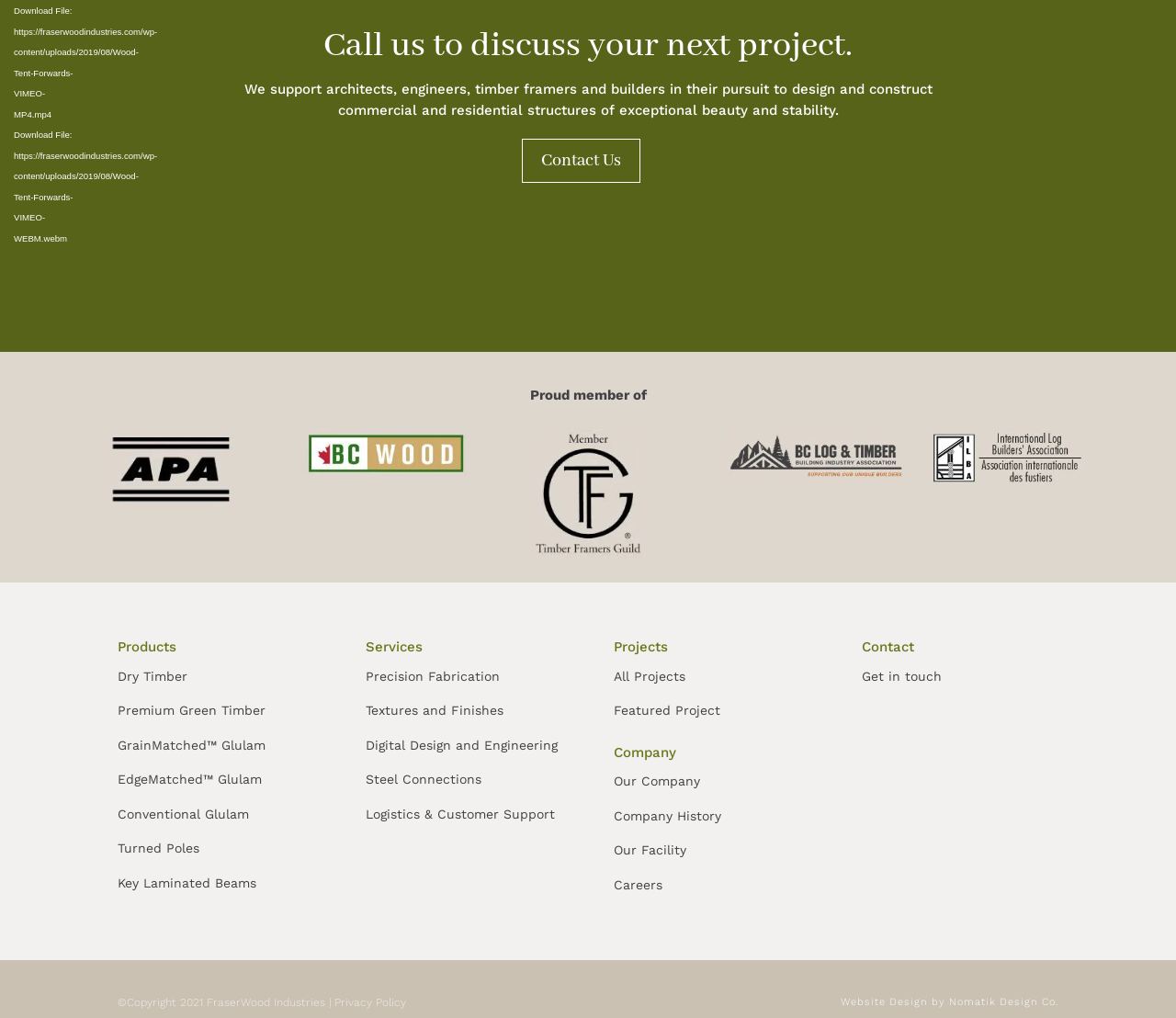What types of timber products are offered? Based on the image, give a response in one word or a short phrase.

Dry Timber, Premium Green Timber, etc.